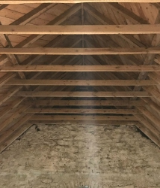What is the purpose of the conservation efforts?
Refer to the image and give a detailed response to the question.

According to the caption, the conservation efforts undertaken by CHH Consulting Engineers aim to preserve the historical integrity of the castle, which is a notable National Monument in County Mayo, Ireland.